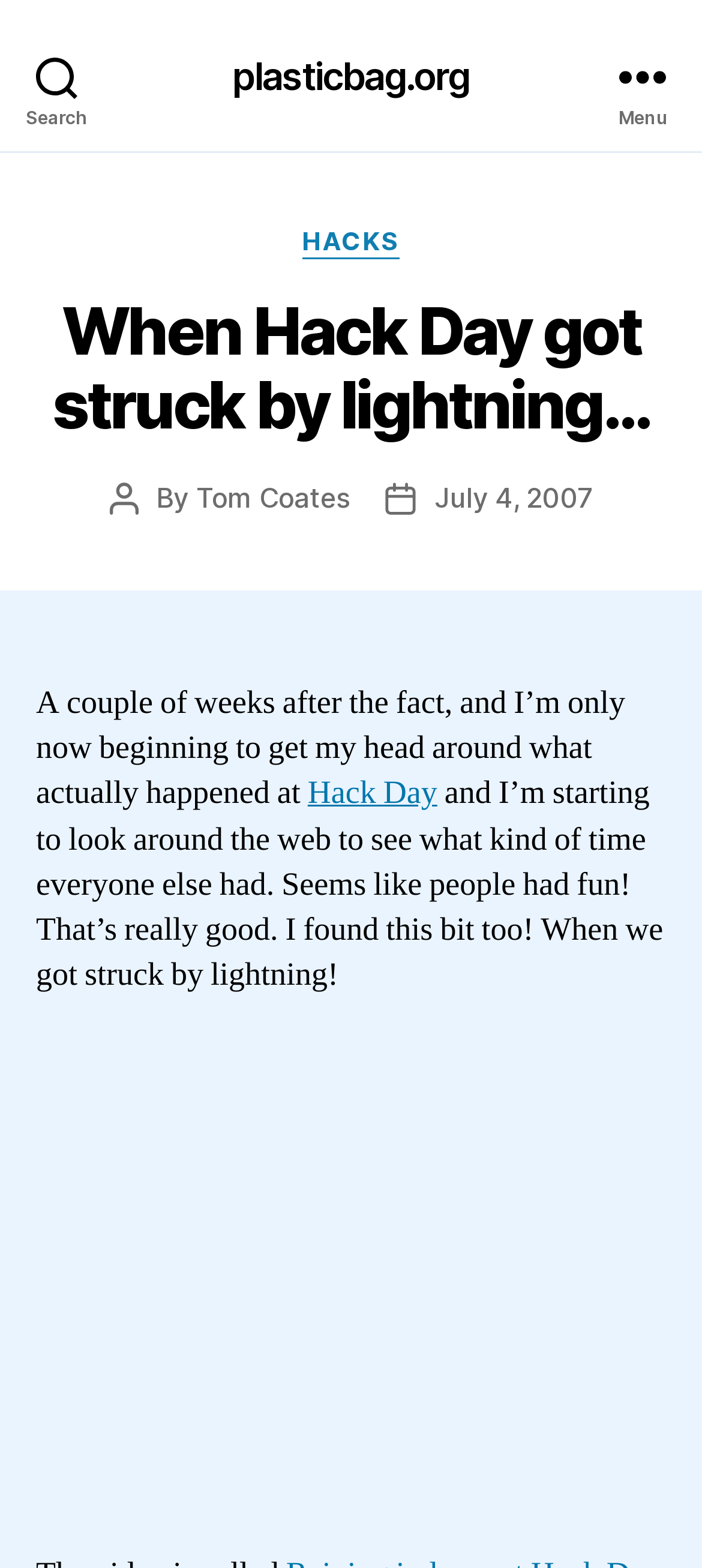What is the author of the post?
Provide a short answer using one word or a brief phrase based on the image.

Tom Coates